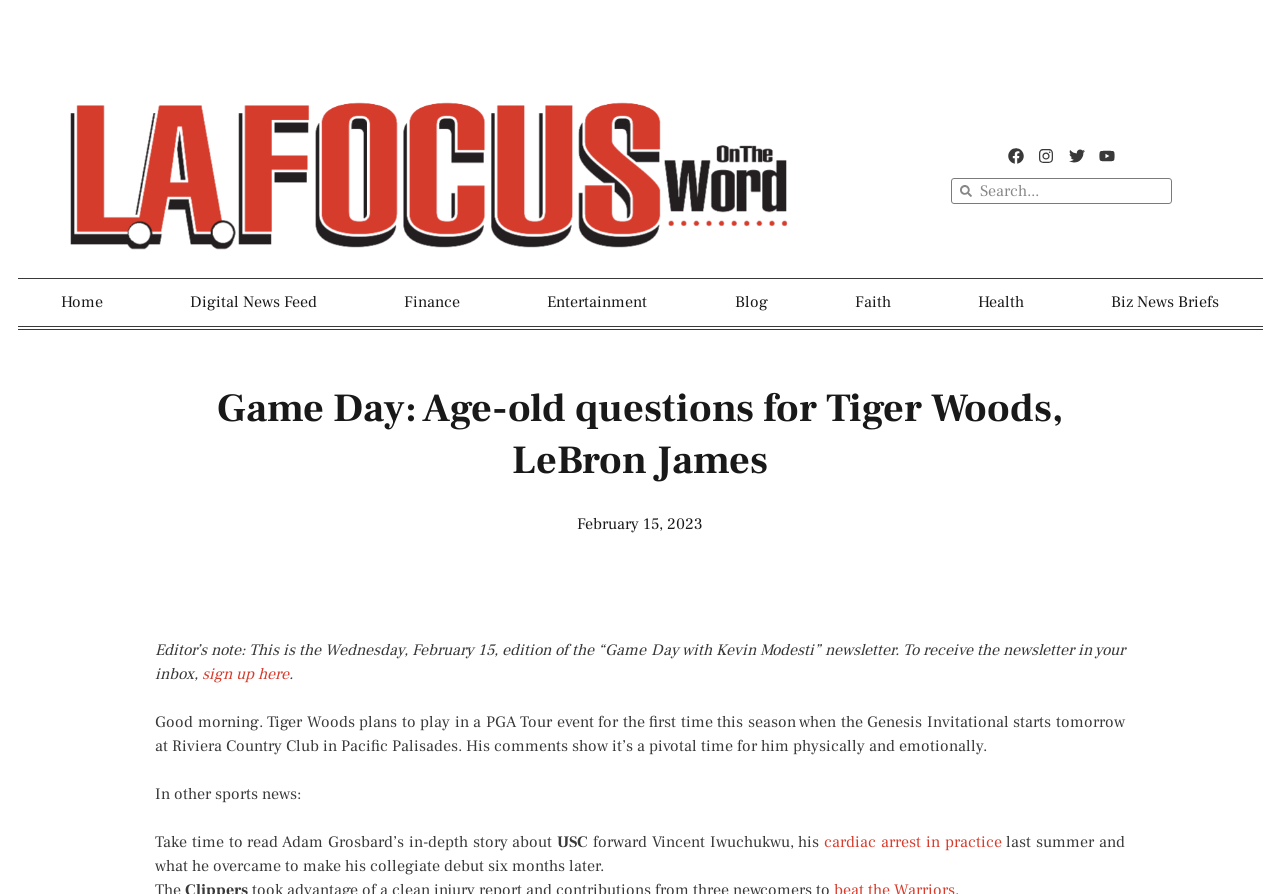Answer the question below in one word or phrase:
What is the name of the newsletter?

Game Day with Kevin Modesti